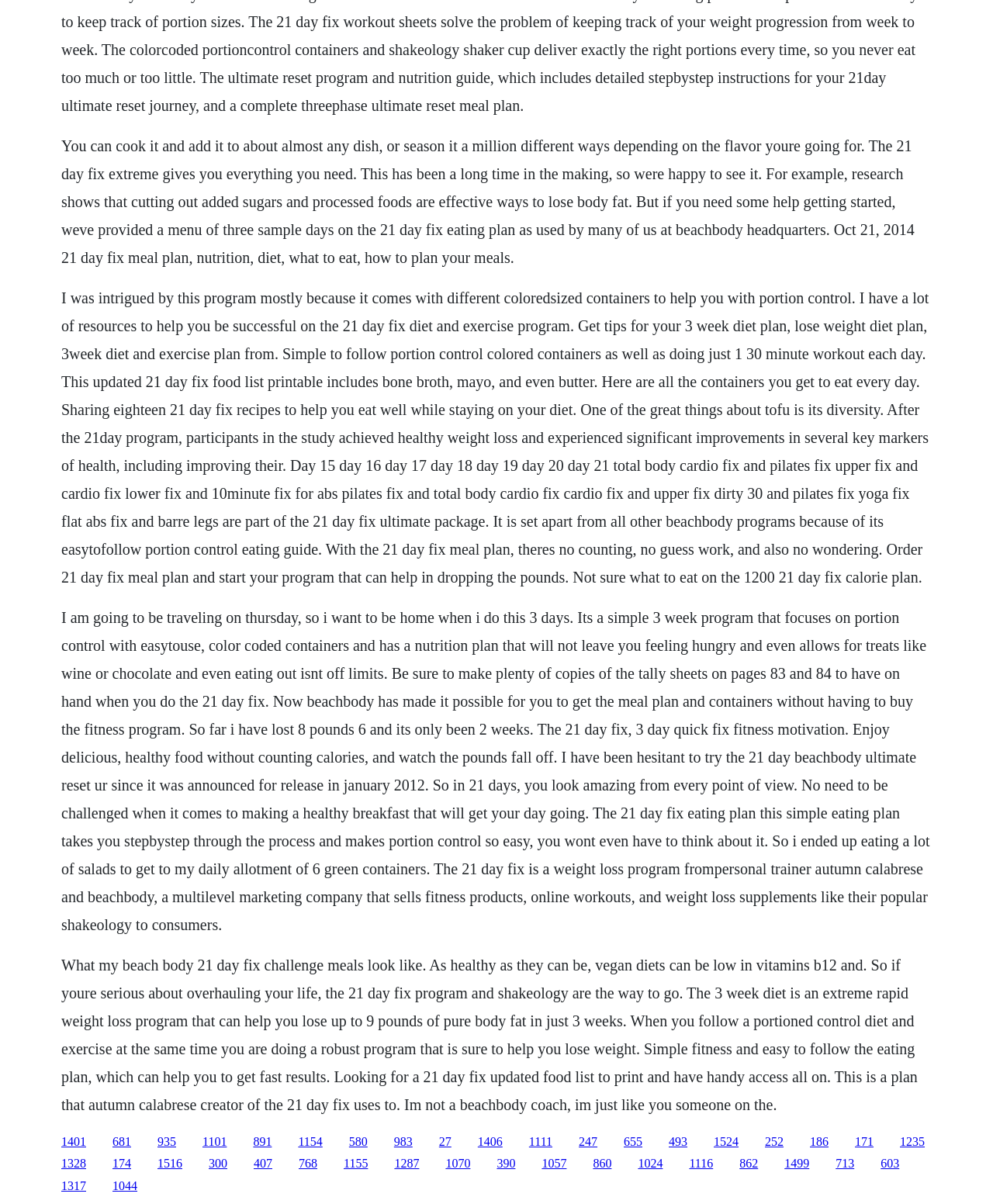Pinpoint the bounding box coordinates of the clickable element to carry out the following instruction: "Read about the benefits of the 21 day fix program."

[0.062, 0.114, 0.921, 0.221]